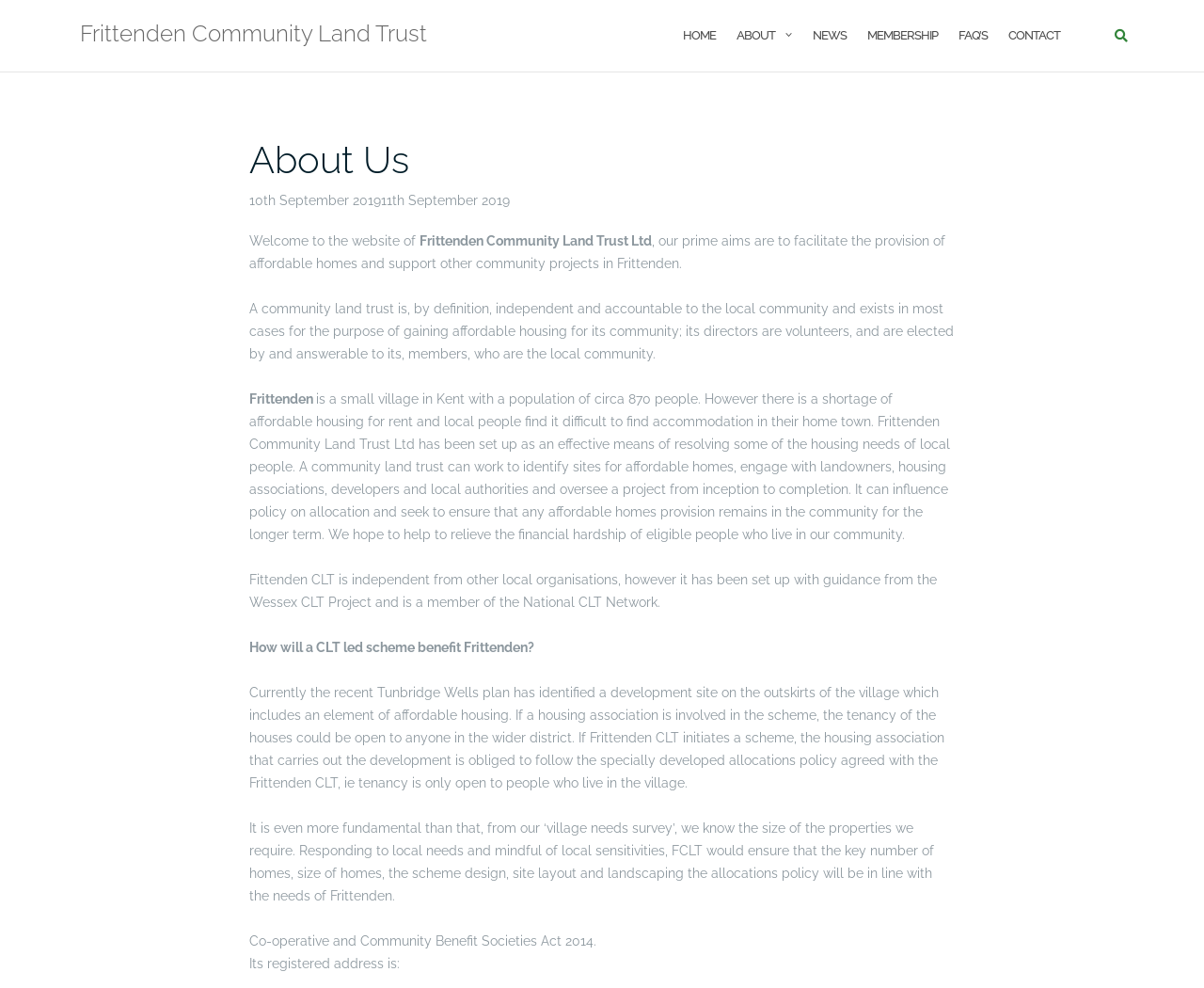Identify the bounding box coordinates of the element to click to follow this instruction: 'Click on the ABOUT link'. Ensure the coordinates are four float values between 0 and 1, provided as [left, top, right, bottom].

[0.612, 0.01, 0.644, 0.062]